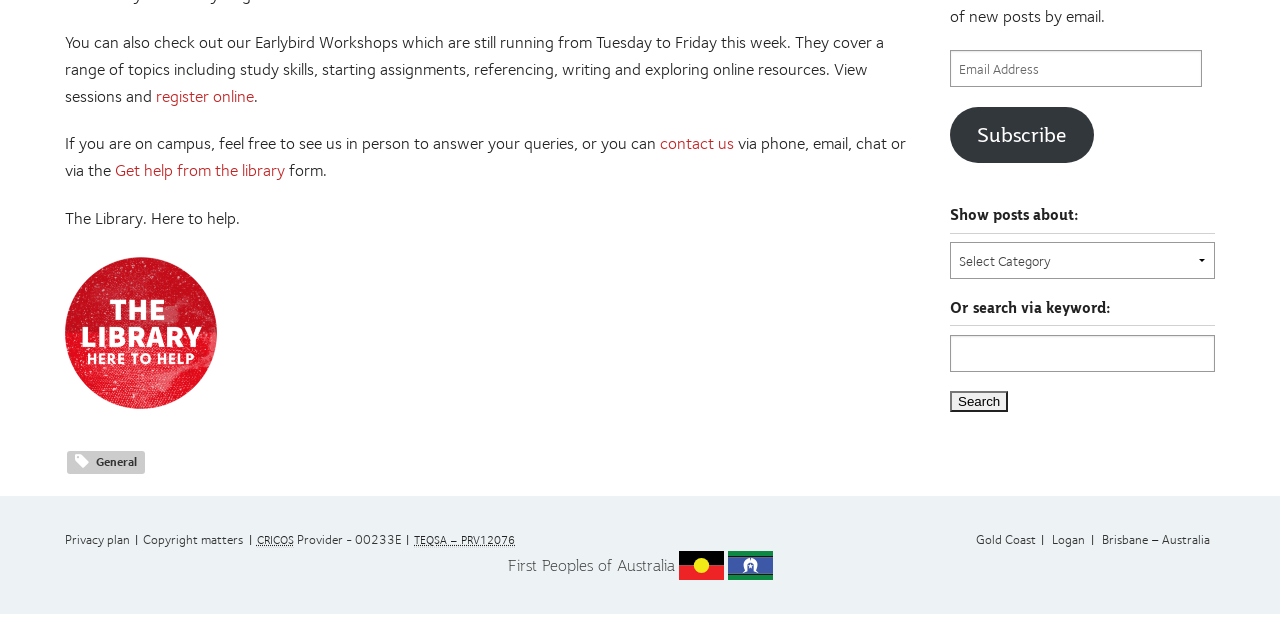Bounding box coordinates are specified in the format (top-left x, top-left y, bottom-right x, bottom-right y). All values are floating point numbers bounded between 0 and 1. Please provide the bounding box coordinate of the region this sentence describes: contact us

[0.516, 0.208, 0.573, 0.239]